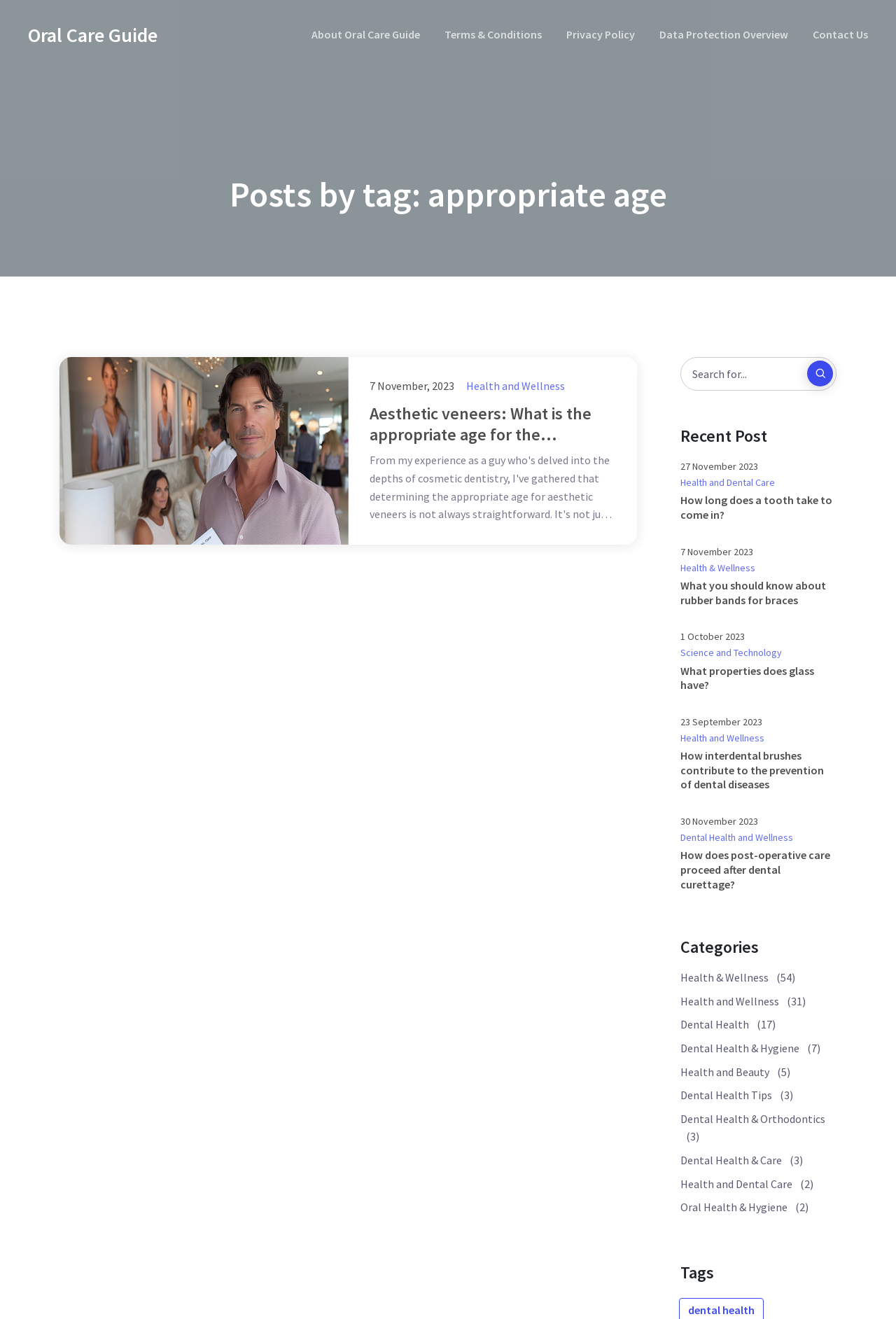Identify the bounding box coordinates of the section to be clicked to complete the task described by the following instruction: "Learn about How interdental brushes contribute to the prevention of dental diseases". The coordinates should be four float numbers between 0 and 1, formatted as [left, top, right, bottom].

[0.759, 0.568, 0.934, 0.6]